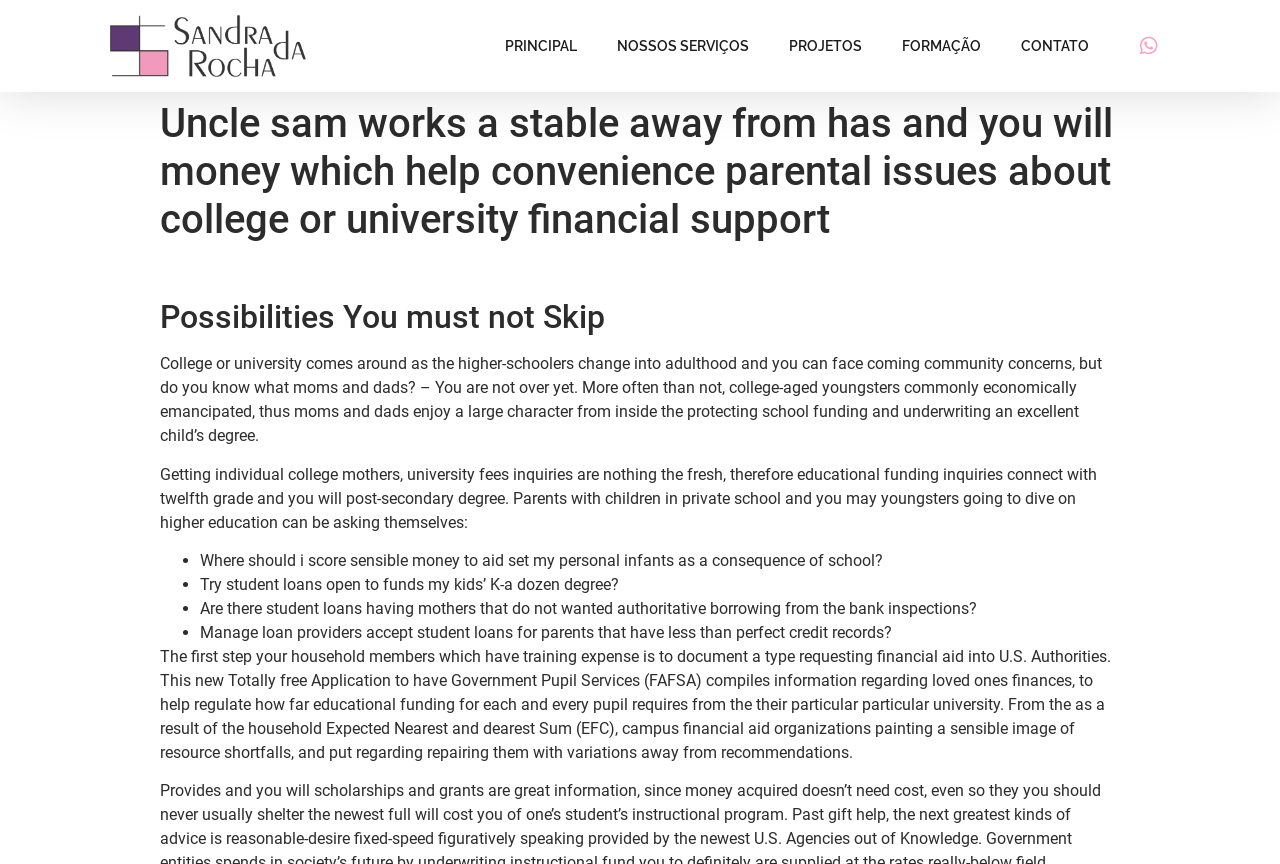Determine the primary headline of the webpage.

Uncle sam works a stable away from has and you will money which help convenience parental issues about college or university financial support